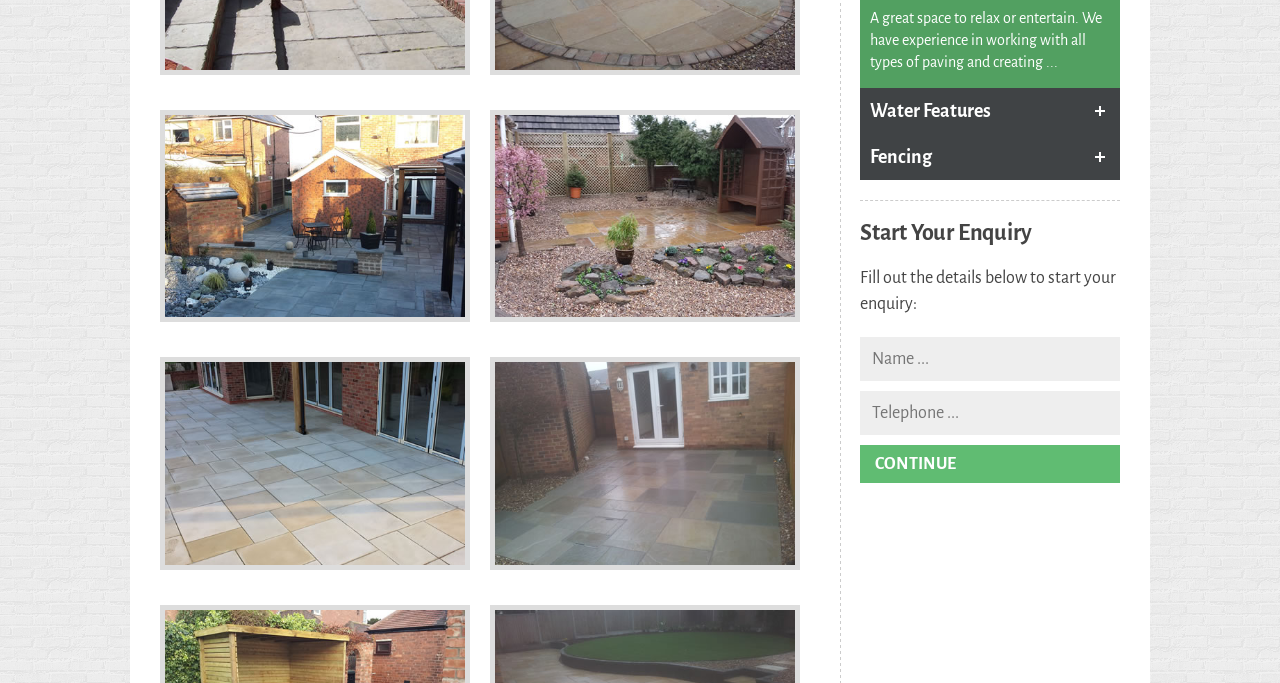Identify the bounding box coordinates of the HTML element based on this description: "alt="patios derby"".

[0.125, 0.523, 0.367, 0.842]